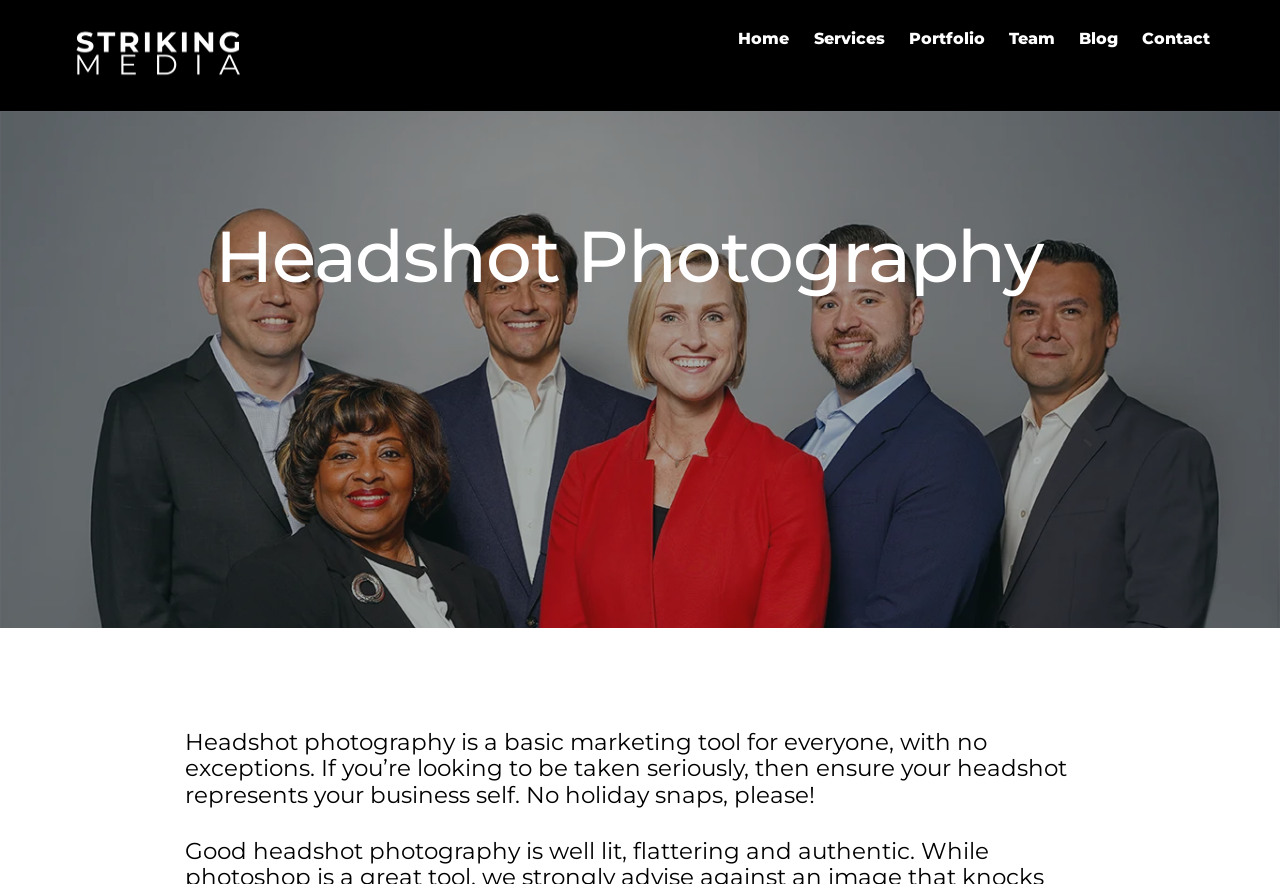What is the tone of the text on the webpage?
Could you answer the question in a detailed manner, providing as much information as possible?

I found the answer by reading the text on the webpage, which uses formal language and advises against using 'holiday snaps' for headshot photography. This suggests that the tone of the text on the webpage is professional.